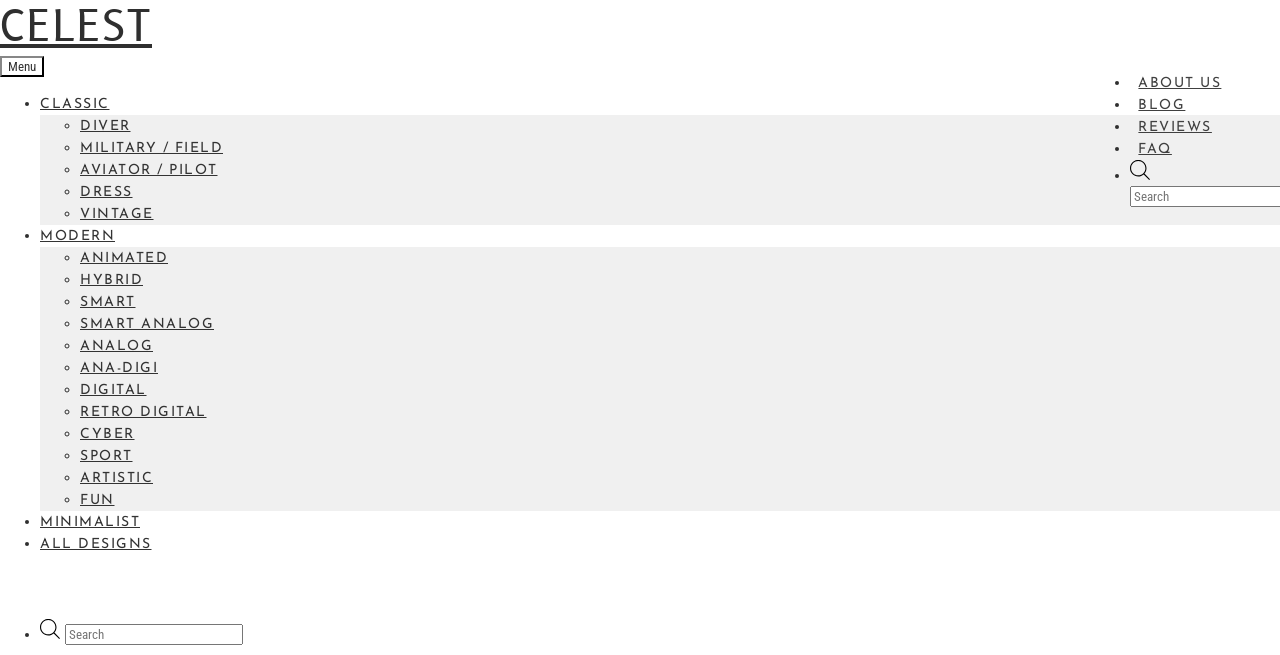Look at the image and write a detailed answer to the question: 
What is the text above the search box?

The text above the search box is 'PRODUCTS SEARCH', which is located at the top-right corner of the webpage and allows users to search for products.